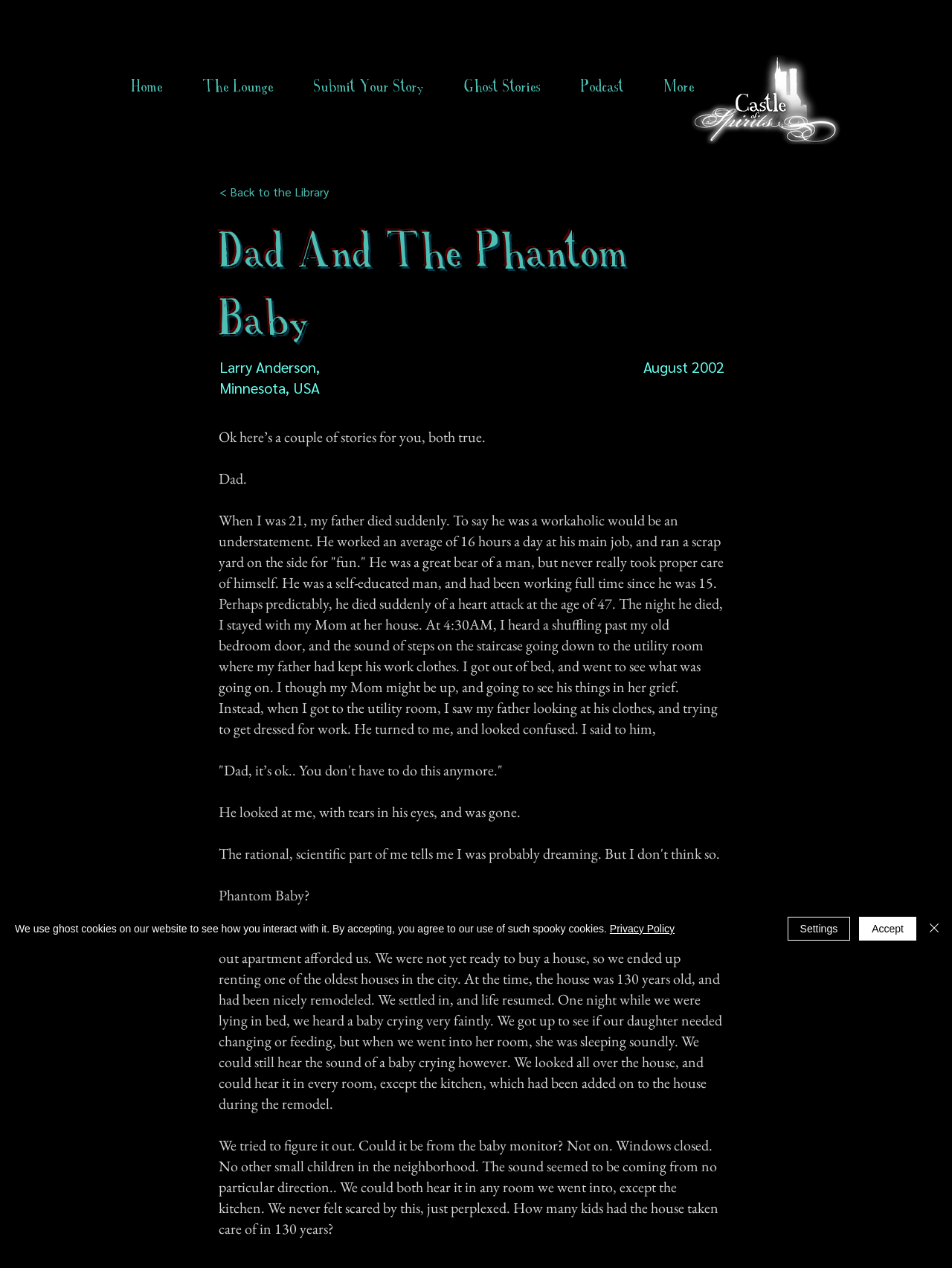Given the following UI element description: "< Back to the Library", find the bounding box coordinates in the webpage screenshot.

[0.23, 0.14, 0.355, 0.163]